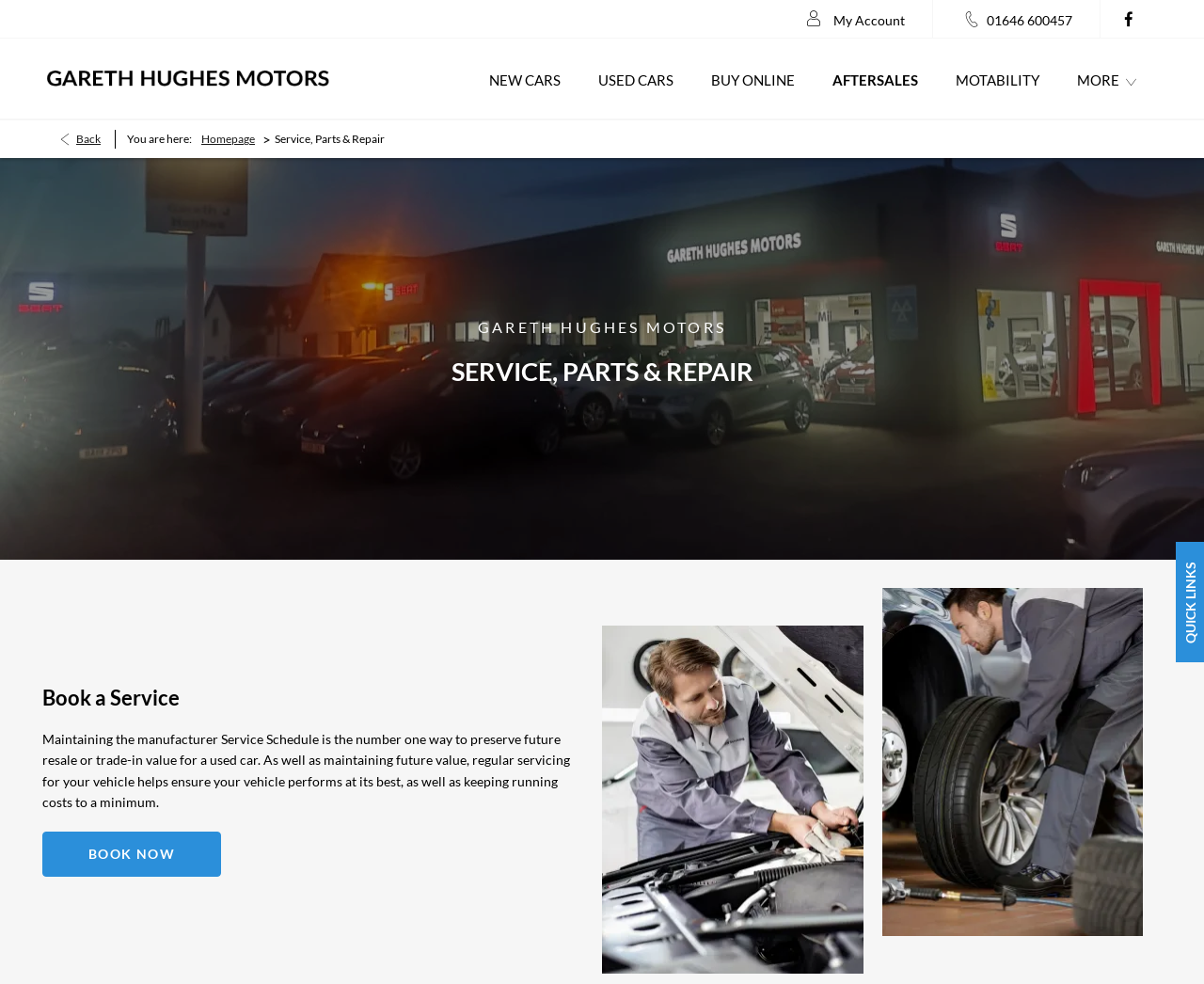What is the name of the car dealership?
Using the image as a reference, deliver a detailed and thorough answer to the question.

I found the answer by looking at the top-left corner of the webpage, where the logo and name of the dealership are displayed. The image and text 'Gareth Hughes Motors' are located at coordinates [0.039, 0.071, 0.273, 0.088], indicating that this is the name of the dealership.